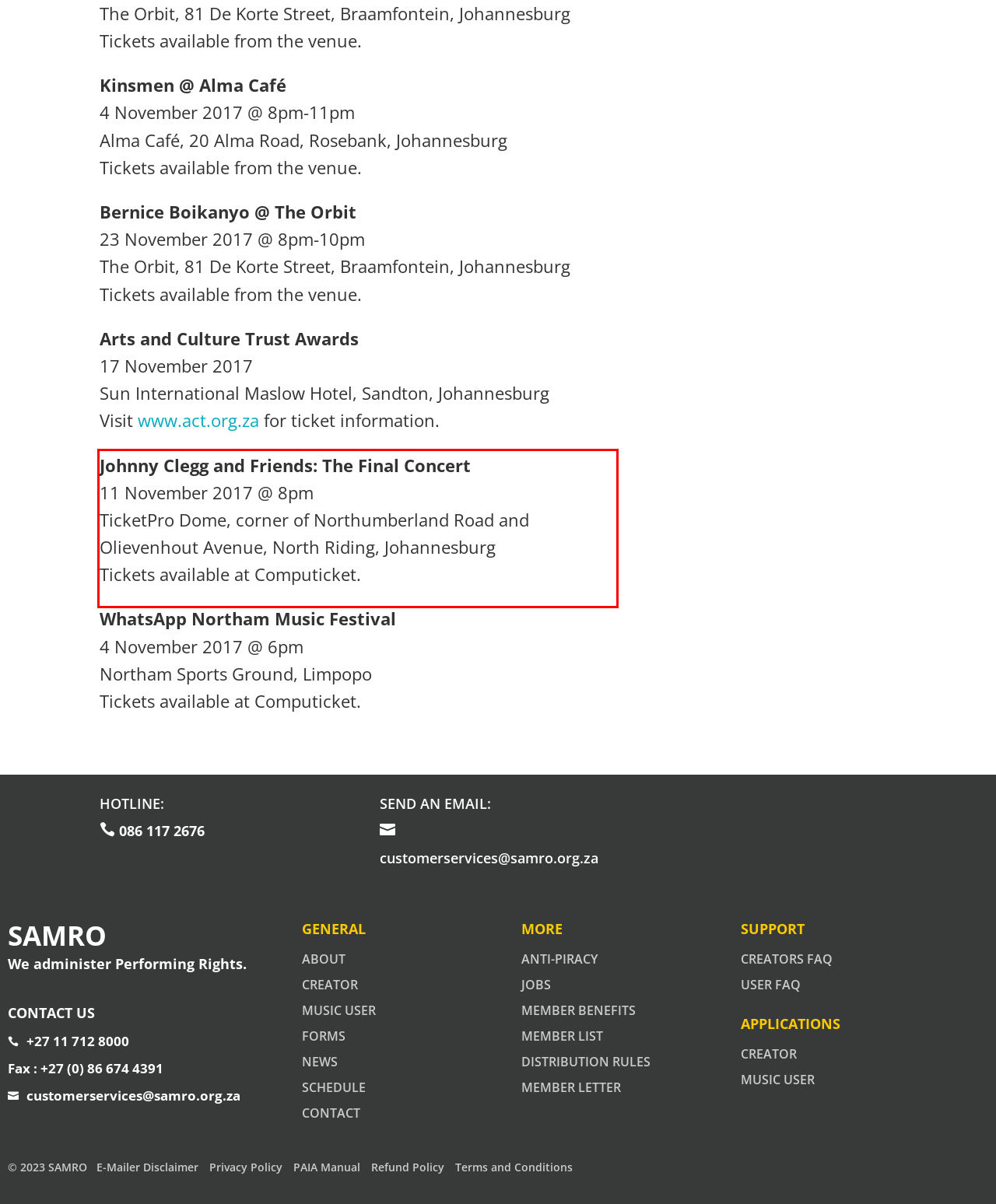You are presented with a webpage screenshot featuring a red bounding box. Perform OCR on the text inside the red bounding box and extract the content.

Johnny Clegg and Friends: The Final Concert 11 November 2017 @ 8pm TicketPro Dome, corner of Northumberland Road and Olievenhout Avenue, North Riding, Johannesburg Tickets available at Computicket.